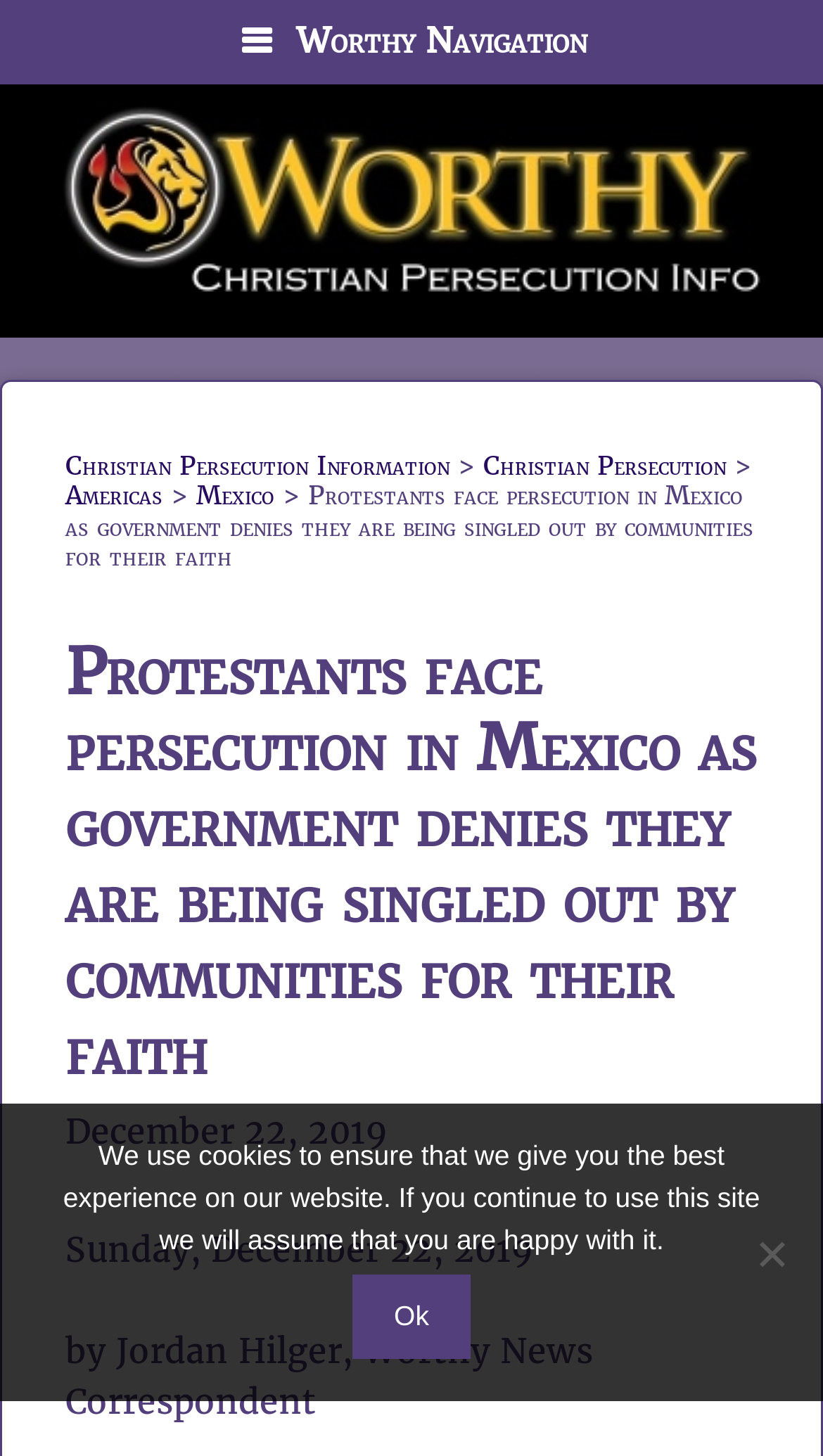What is the category of the article? Examine the screenshot and reply using just one word or a brief phrase.

Mexico